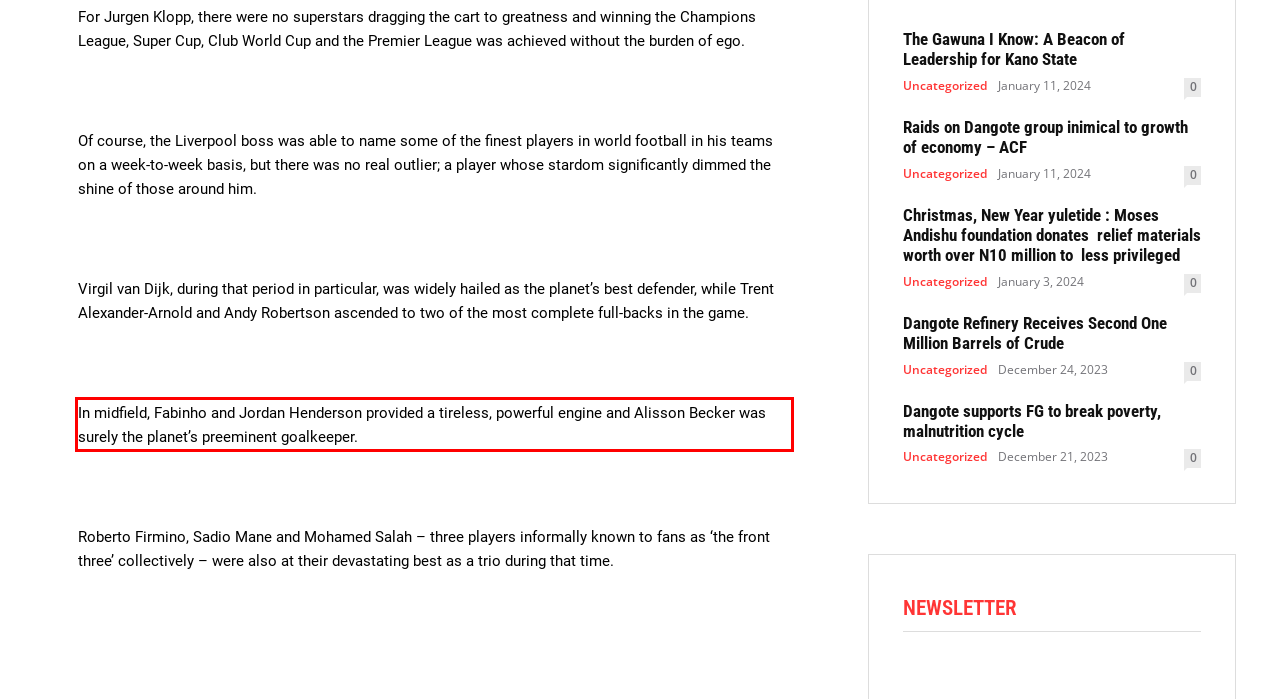Within the provided webpage screenshot, find the red rectangle bounding box and perform OCR to obtain the text content.

In midfield, Fabinho and Jordan Henderson provided a tireless, powerful engine and Alisson Becker was surely the planet’s preeminent goalkeeper.